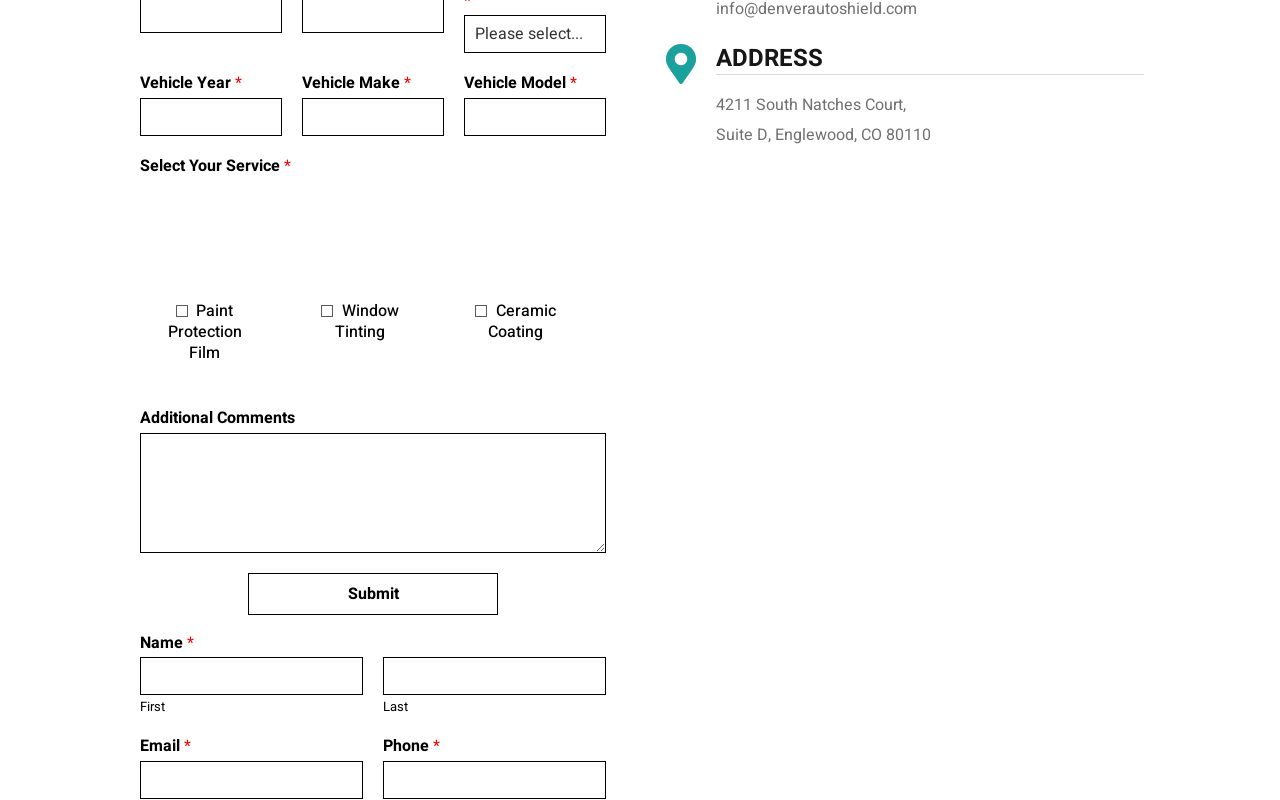Please find and report the bounding box coordinates of the element to click in order to perform the following action: "Go to Block, Inc. website". The coordinates should be expressed as four float numbers between 0 and 1, in the format [left, top, right, bottom].

None